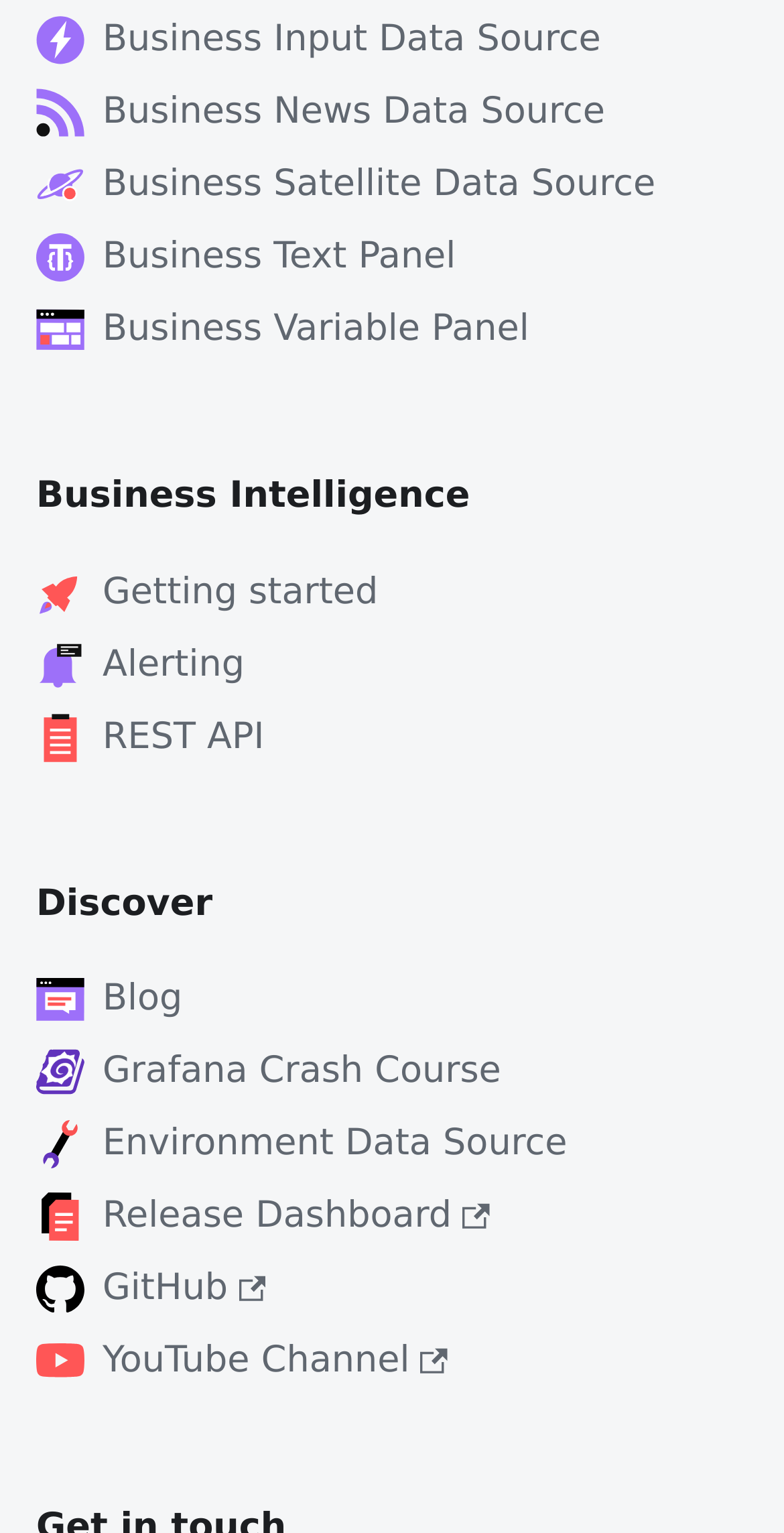Identify the bounding box for the described UI element. Provide the coordinates in (top-left x, top-left y, bottom-right x, bottom-right y) format with values ranging from 0 to 1: Blog

[0.046, 0.628, 0.954, 0.676]